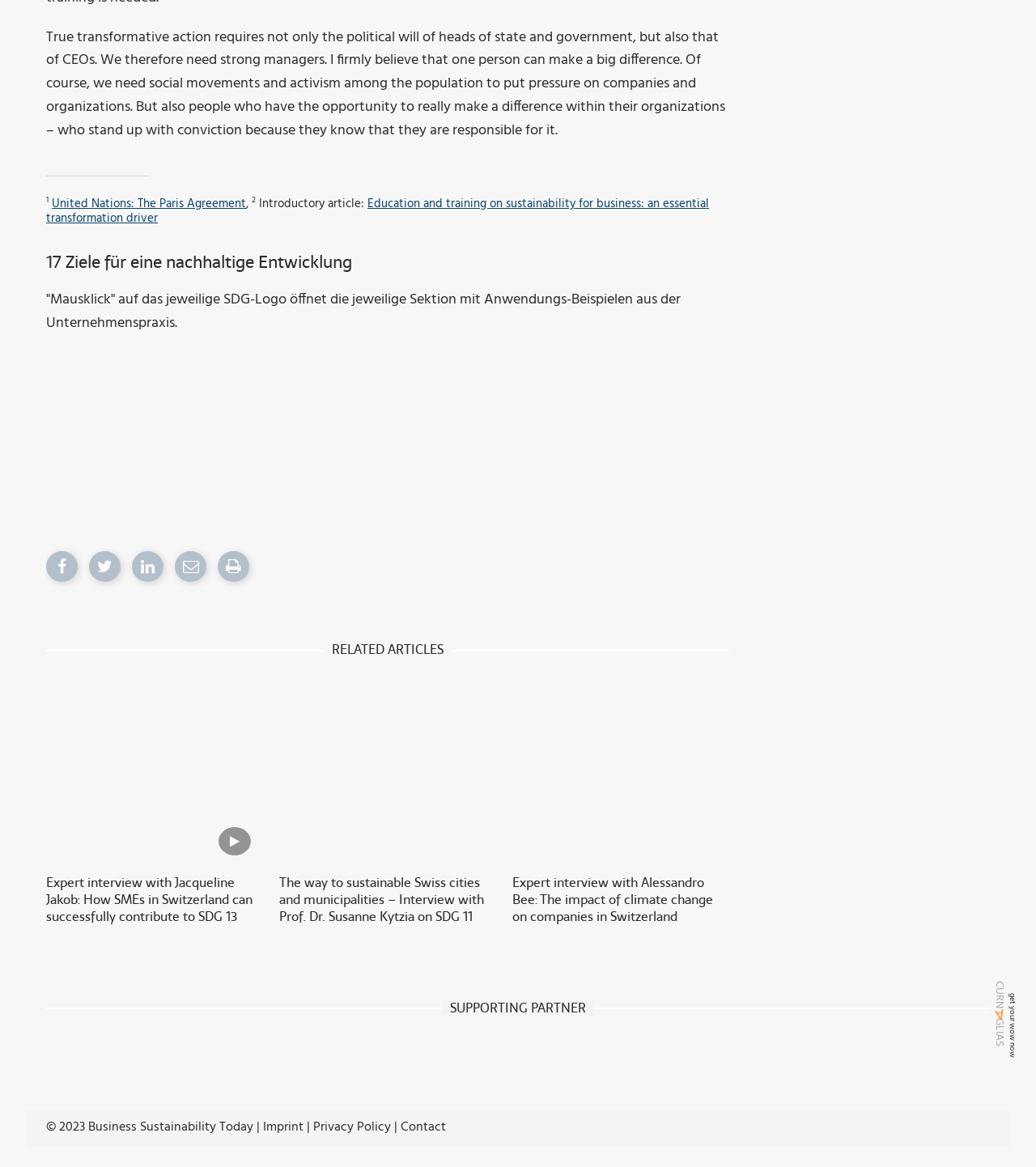Please determine the bounding box coordinates for the UI element described as: "United Nations: The Paris Agreement".

[0.05, 0.166, 0.238, 0.183]